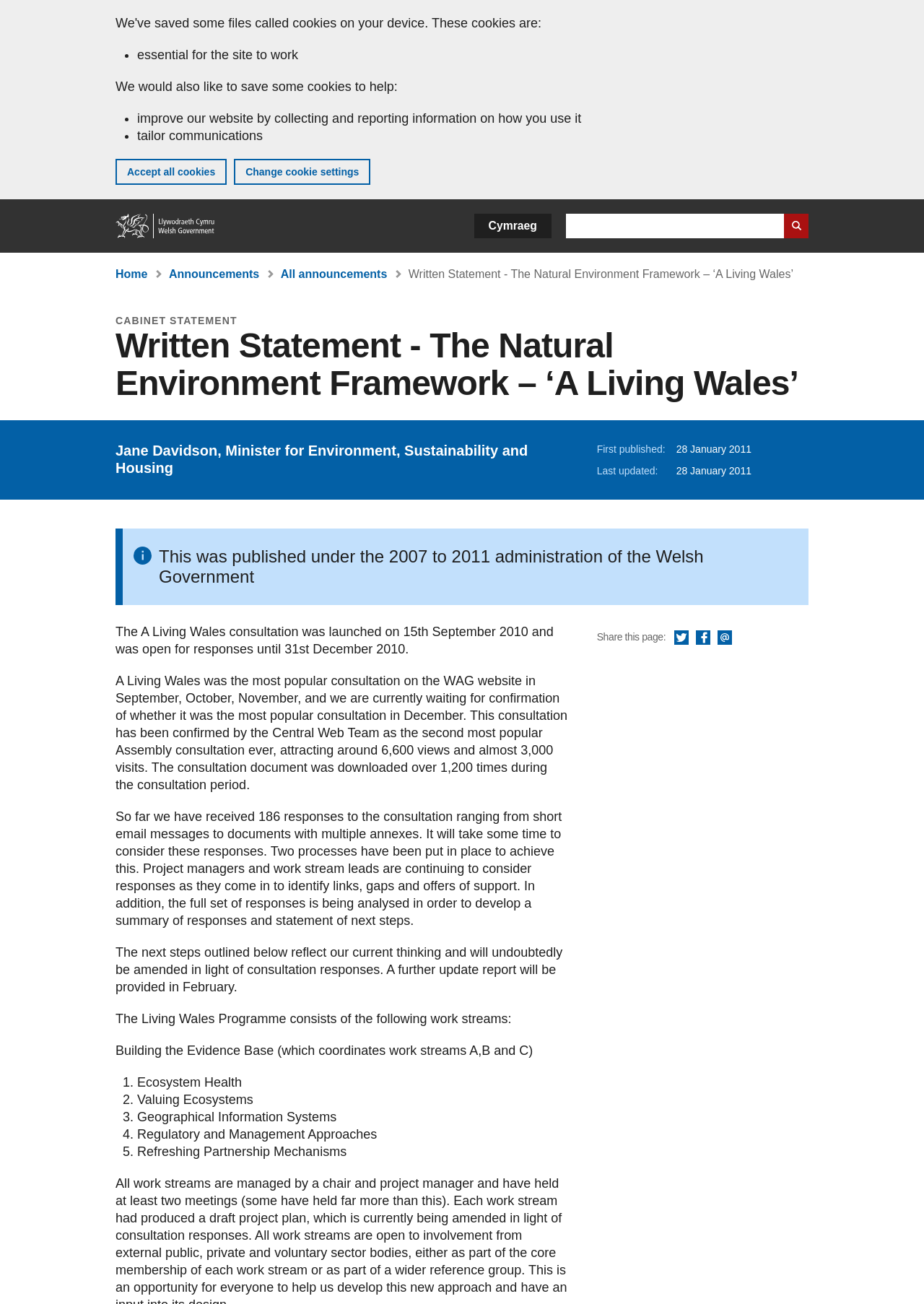Offer a comprehensive description of the webpage’s content and structure.

The webpage is about a written statement by Jane Davidson, Minister for Environment, Sustainability and Housing, titled "The Natural Environment Framework – ‘A Living Wales’" dated 28 January 2011. 

At the top of the page, there is a banner about cookies on the GOV.WALES website, with options to accept all cookies or change cookie settings. Below this, there is a navigation section with links to the home page, a search bar, and a language selection button. 

The main content of the page is divided into sections. The first section displays the title of the written statement and the minister's name. Below this, there is a section with details about the publication, including the date of publication and last update. 

The next section is about sharing the page on social media platforms. Following this, there is a long paragraph about the A Living Wales consultation, which was launched in September 2010 and received a significant number of responses. 

The subsequent sections outline the next steps in the process, including the analysis of responses and the development of a summary of responses and a statement of next steps. The webpage also describes the Living Wales Programme, which consists of several work streams, including Building the Evidence Base, Ecosystem Health, Valuing Ecosystems, Geographical Information Systems, Regulatory and Management Approaches, and Refreshing Partnership Mechanisms.